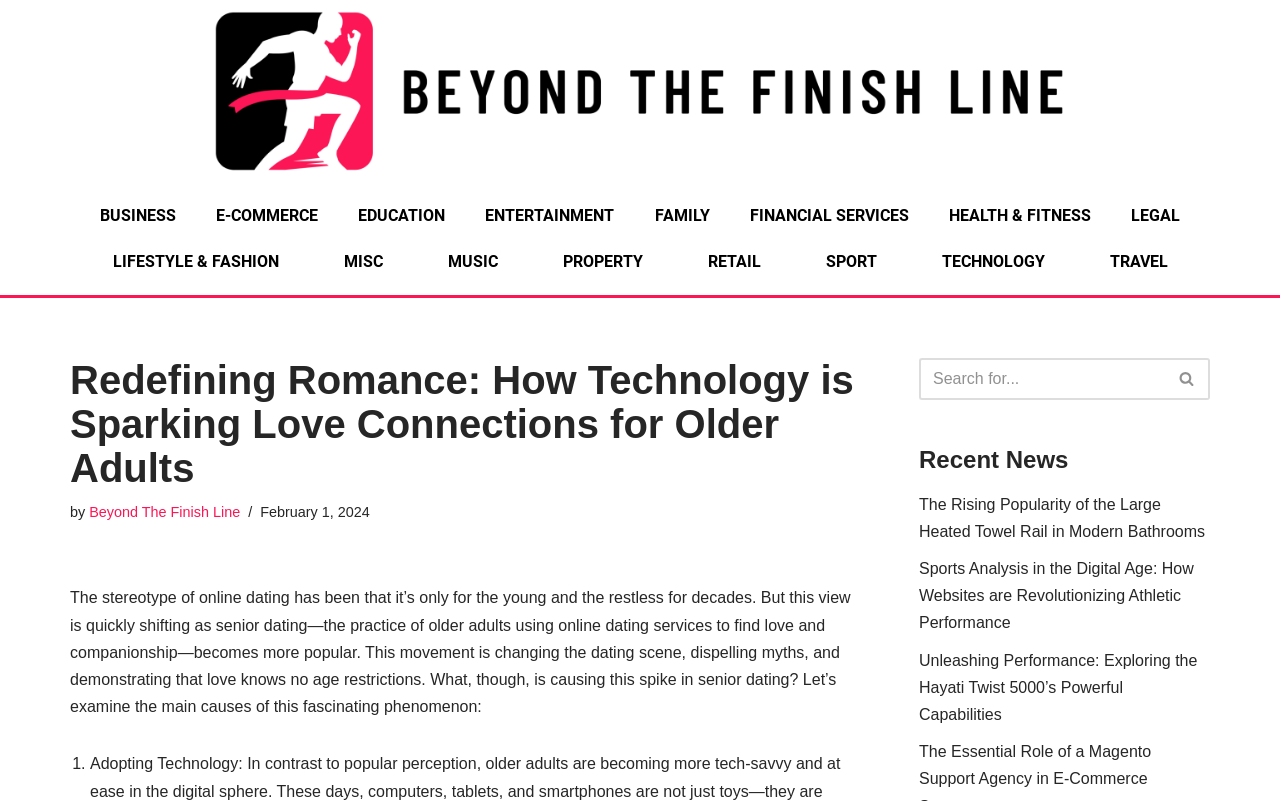Specify the bounding box coordinates for the region that must be clicked to perform the given instruction: "Click on the 'Mind lyrics' link".

None